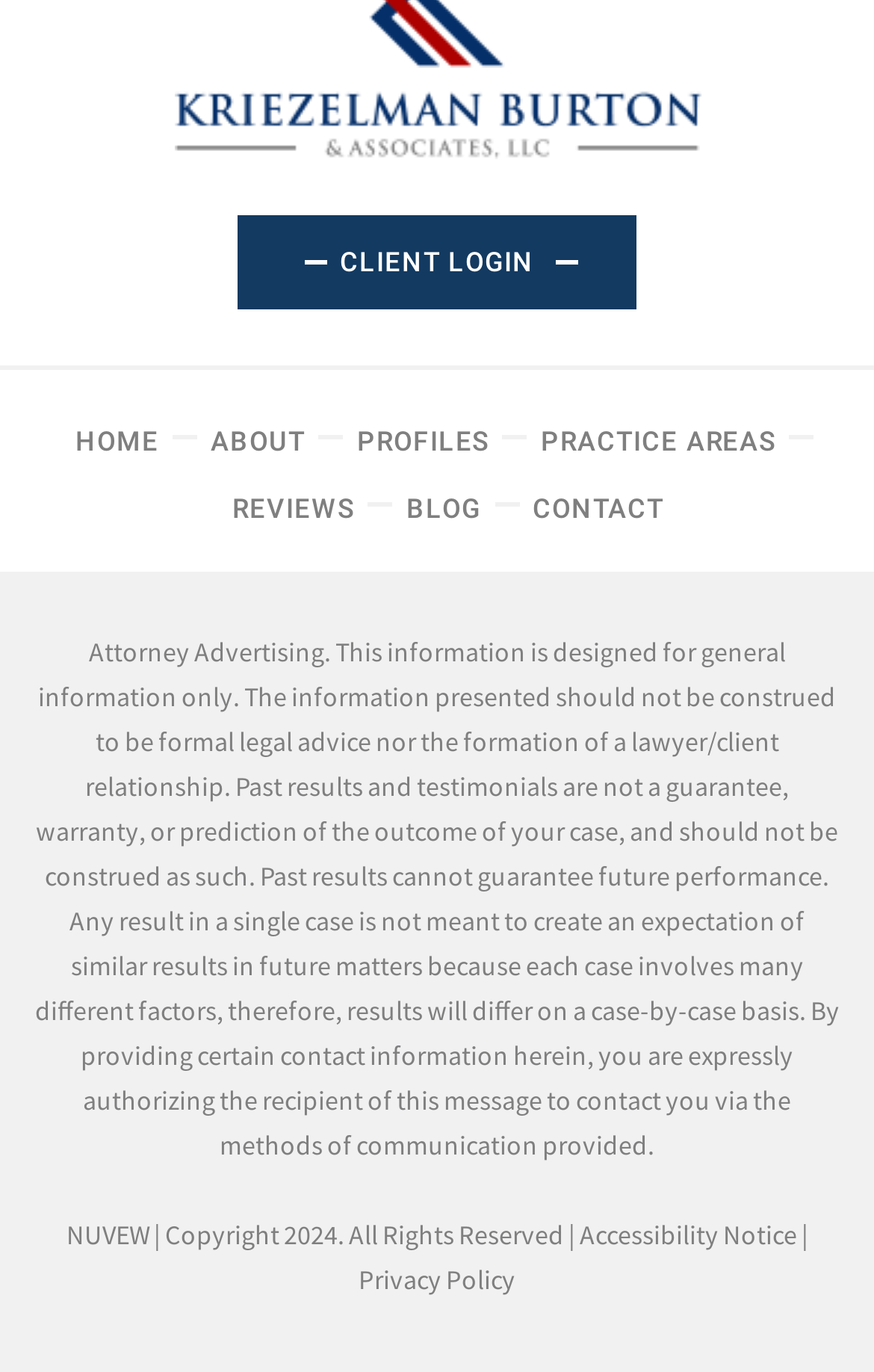Using the elements shown in the image, answer the question comprehensively: How many links are there in the footer?

I counted the links in the footer section of the webpage, which are 'CLIENT LOGIN', 'Accessibility Notice', 'Privacy Policy', 'NUVEW', and 'footer-logo'. There are 5 links in total.